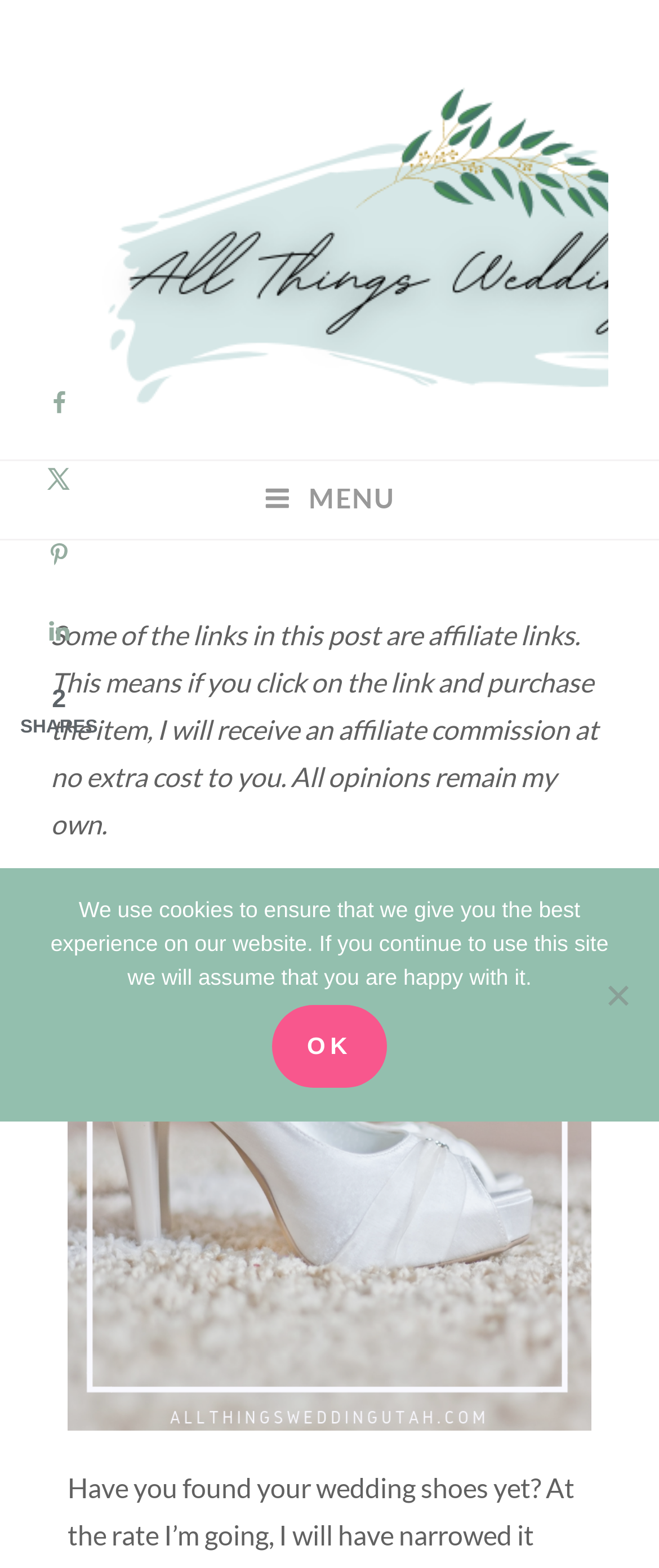What is the website about?
Give a detailed explanation using the information visible in the image.

The website is about wedding-related topics, as indicated by the title '5 Tips to Help you Find the Perfect Wedding Shoes' and the presence of a social sharing sidebar with links to share on Facebook, LinkedIn, and Pinterest.